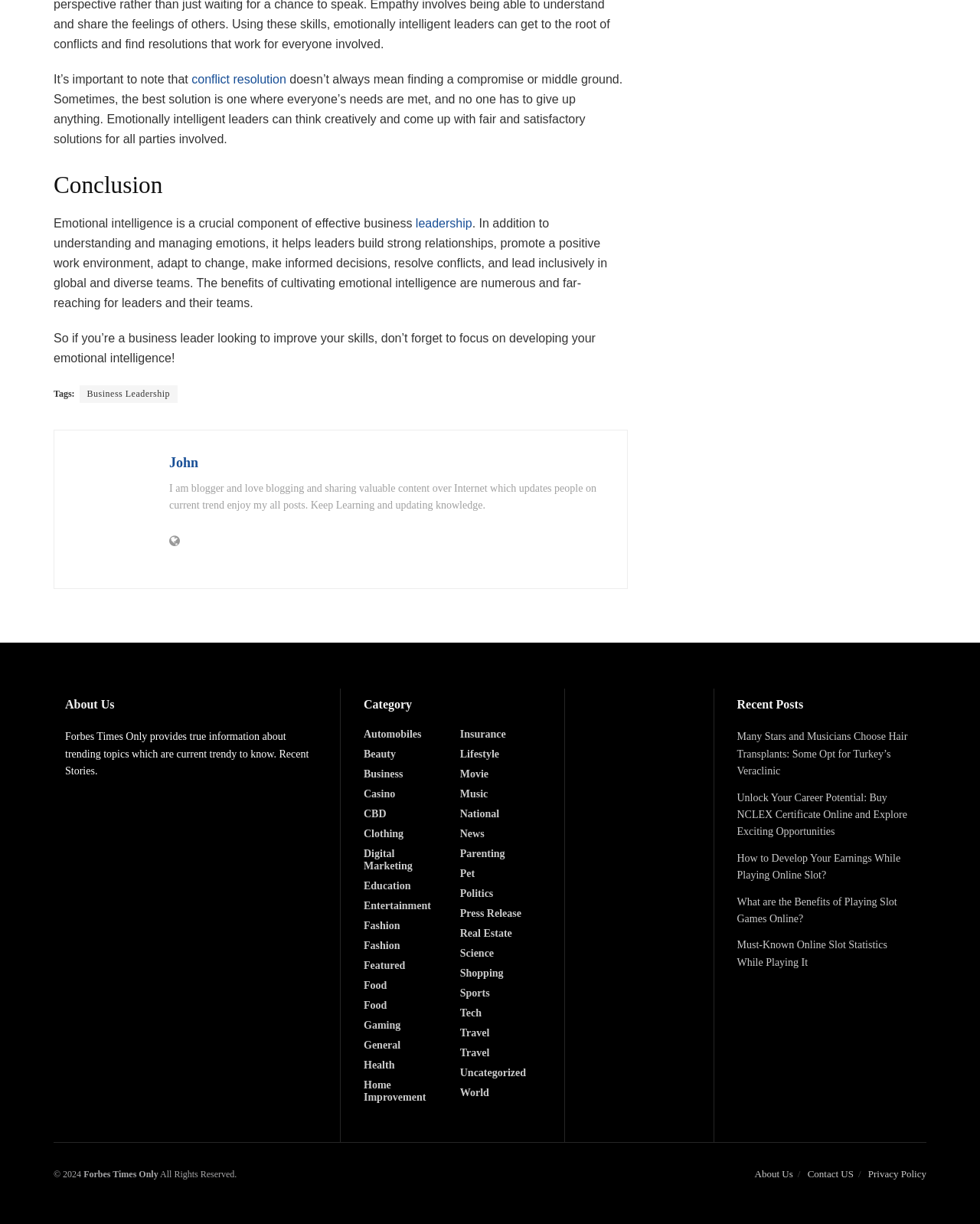Please find the bounding box coordinates of the clickable region needed to complete the following instruction: "check out the recent post about Many Stars and Musicians Choose Hair Transplants". The bounding box coordinates must consist of four float numbers between 0 and 1, i.e., [left, top, right, bottom].

[0.752, 0.597, 0.926, 0.635]